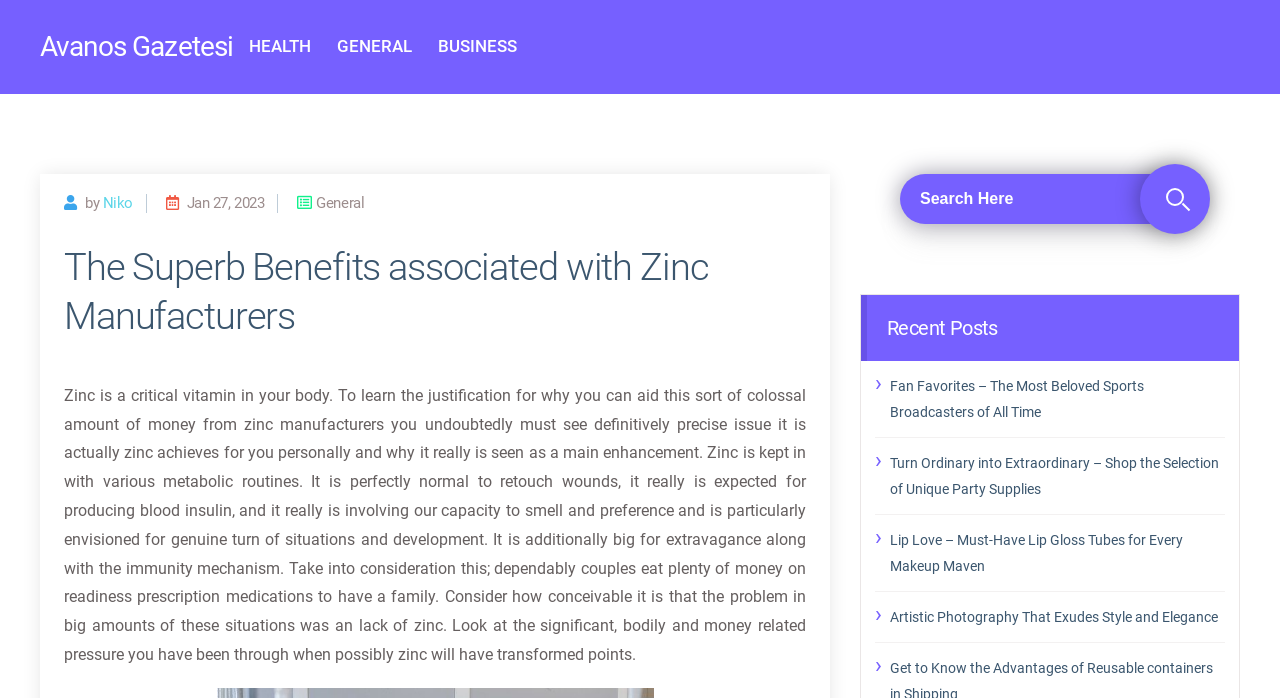Detail the various sections and features of the webpage.

The webpage is about the benefits of zinc manufacturers, with the title "The Superb Benefits associated with Zinc Manufacturers" at the top. Below the title, there is a navigation menu with three links: "HEALTH", "GENERAL", and "BUSINESS", aligned horizontally across the top of the page.

On the left side of the page, there is a section with a heading that includes the author's name, "Niko", and the date "Jan 27, 2023". Below this heading, there is a main article that discusses the importance of zinc in the body, its role in various metabolic processes, and its benefits for overall health and immunity.

To the right of the article, there is a search bar with a search box and a button. Below the search bar, there is a section titled "Recent Posts" that lists four links to other articles, including "Fan Favorites – The Most Beloved Sports Broadcasters of All Time", "Turn Ordinary into Extraordinary – Shop the Selection of Unique Party Supplies", "Lip Love – Must-Have Lip Gloss Tubes for Every Makeup Maven", and "Artistic Photography That Exudes Style and Elegance". These links are stacked vertically below the "Recent Posts" heading.

At the very top of the page, there is a link to "Avanos Gazetesi" that serves as the website's title or logo.